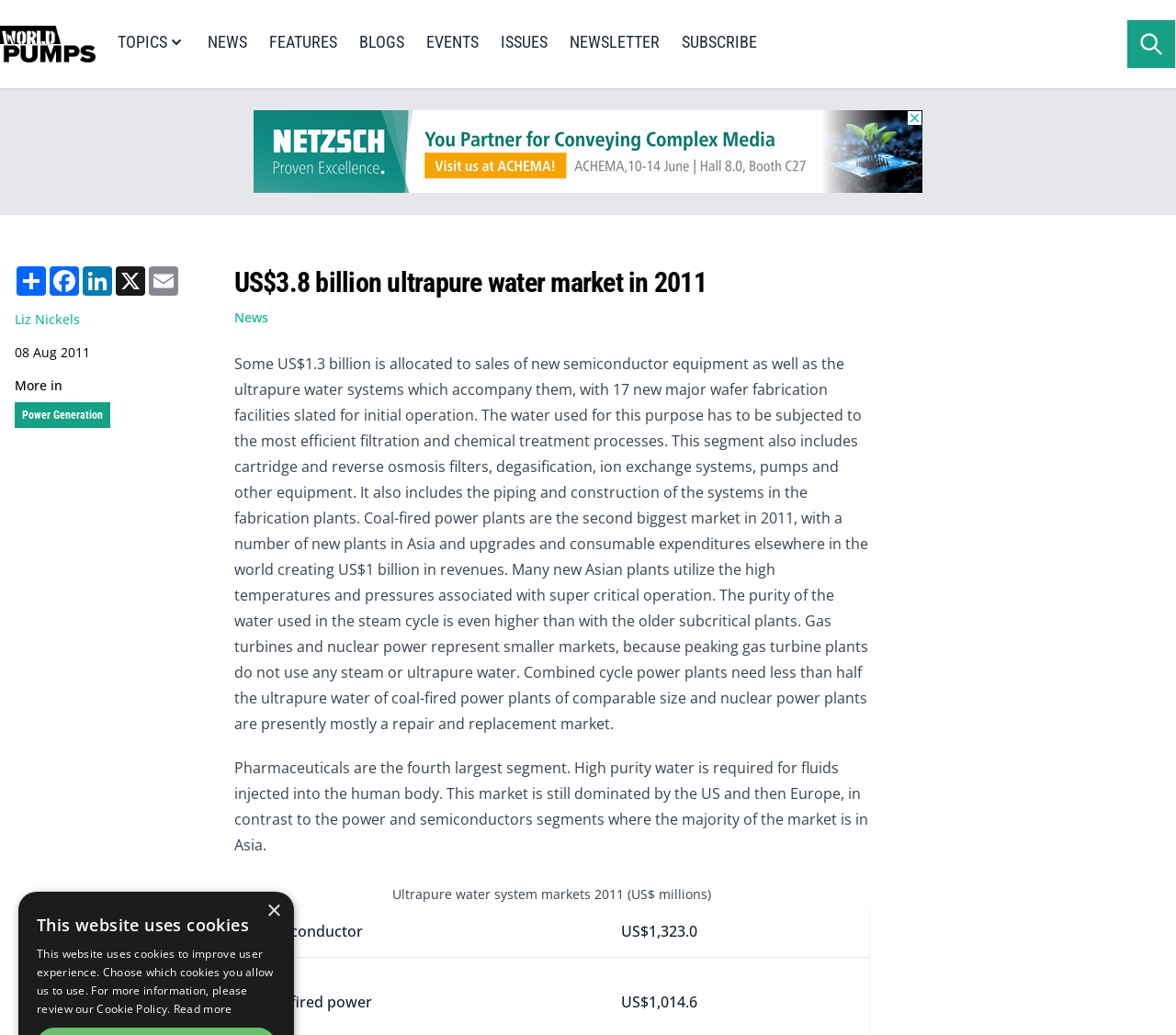Provide the bounding box for the UI element matching this description: "Power Generation".

[0.019, 0.396, 0.088, 0.406]